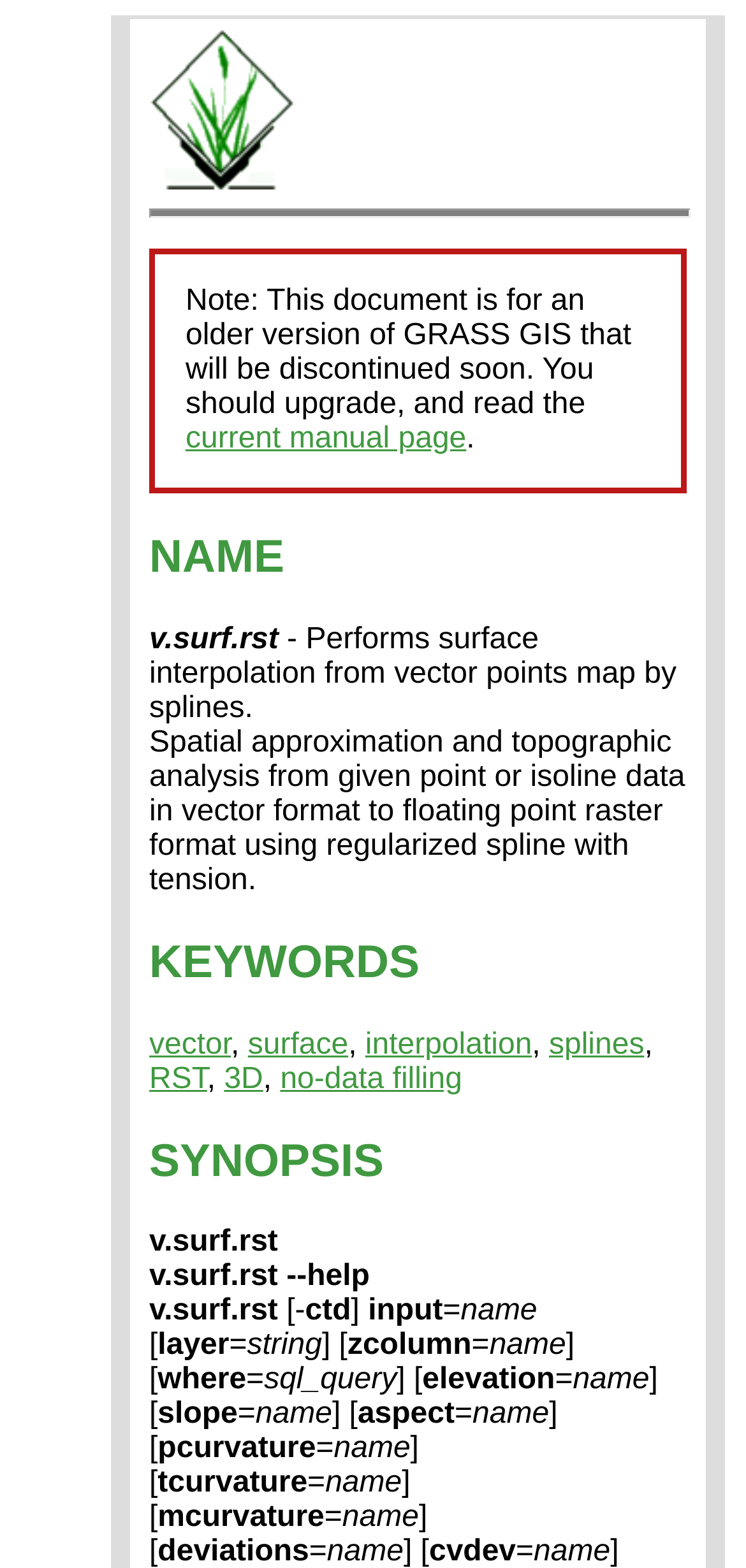Select the bounding box coordinates of the element I need to click to carry out the following instruction: "Read the current manual page".

[0.249, 0.27, 0.625, 0.29]